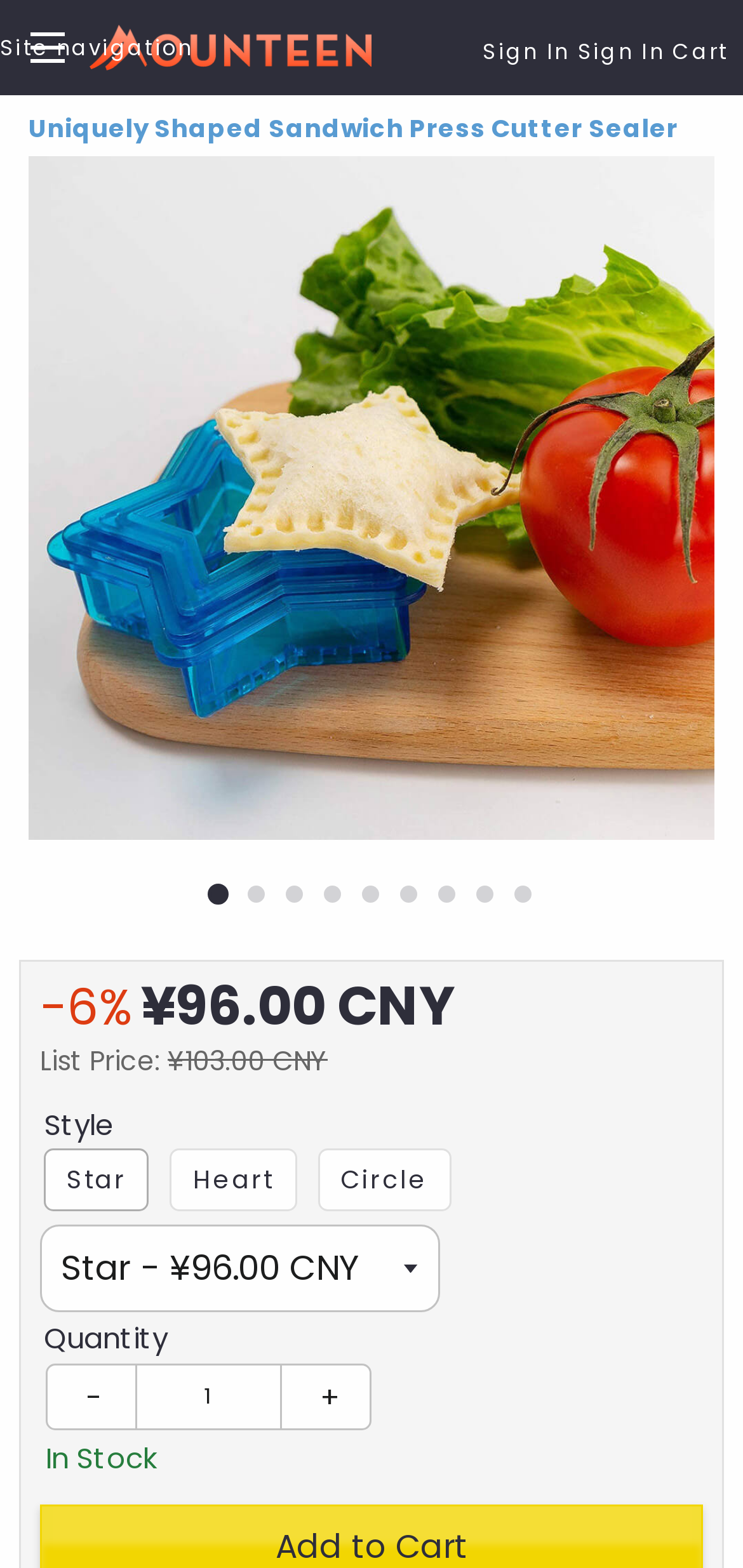What is the current sale price of the product?
Please provide a comprehensive answer based on the information in the image.

I found the sale price by looking at the text 'Sale price' and the corresponding price '¥96.00 CNY' below it.